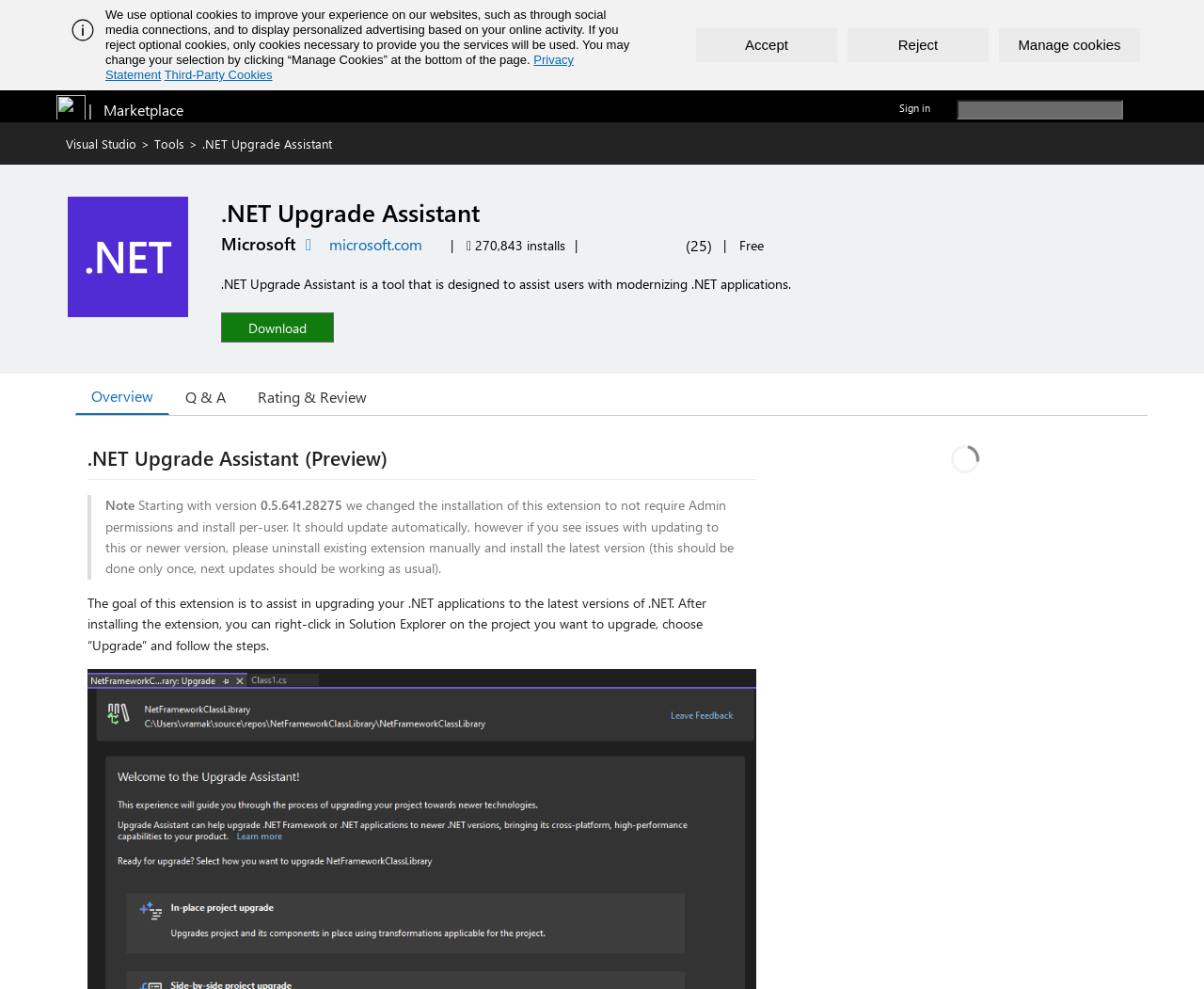Determine the bounding box coordinates for the area that should be clicked to carry out the following instruction: "Learn about COMPRESSORS".

None